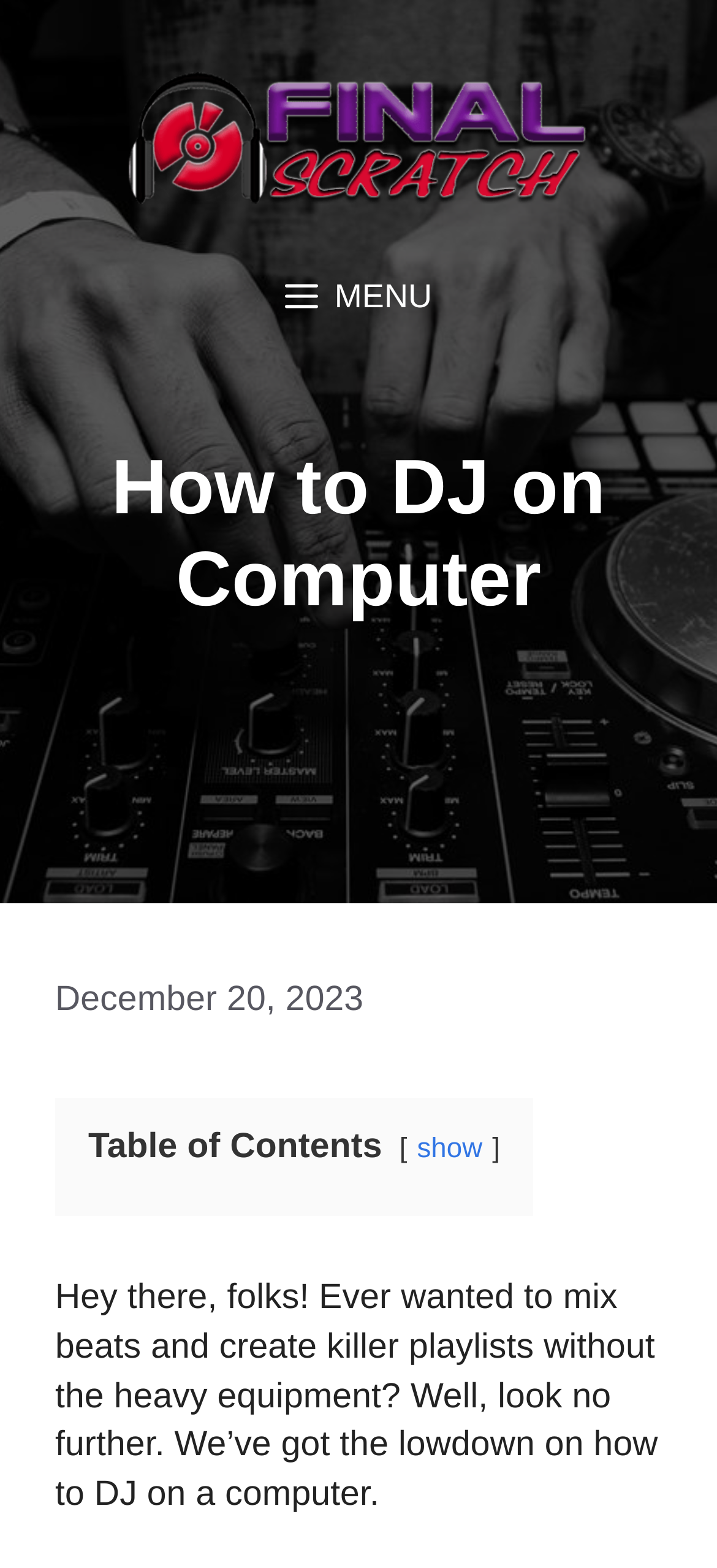Illustrate the webpage with a detailed description.

The webpage is about learning how to DJ on a computer. At the top, there is a banner with the site's name "Final Scratch" accompanied by an image of the same name. Below the banner, there is a primary navigation menu with a "MENU" button that can be expanded.

The main content of the webpage starts with a heading "How to DJ on Computer" which is centered near the top of the page. Below the heading, there is a time stamp indicating the date "December 20, 2023". 

To the right of the time stamp, there is a "Table of Contents" section with a "show" link next to it. The main article begins with a brief introduction, "Hey there, folks! Ever wanted to mix beats and create killer playlists without the heavy equipment? Well, look no further. We’ve got the lowdown on how to DJ on a computer." This text is positioned below the "Table of Contents" section.